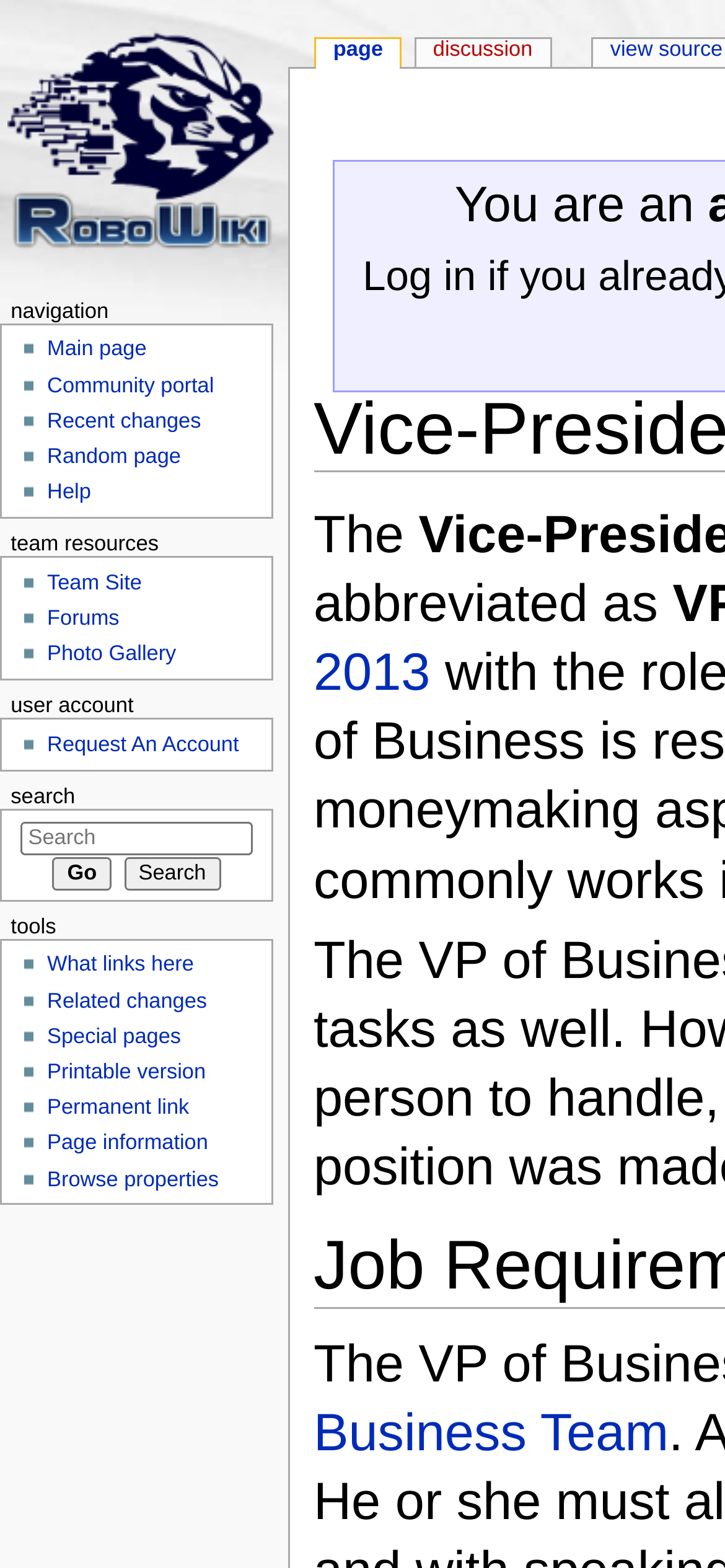What is the first link in the navigation section?
Please look at the screenshot and answer in one word or a short phrase.

Main page